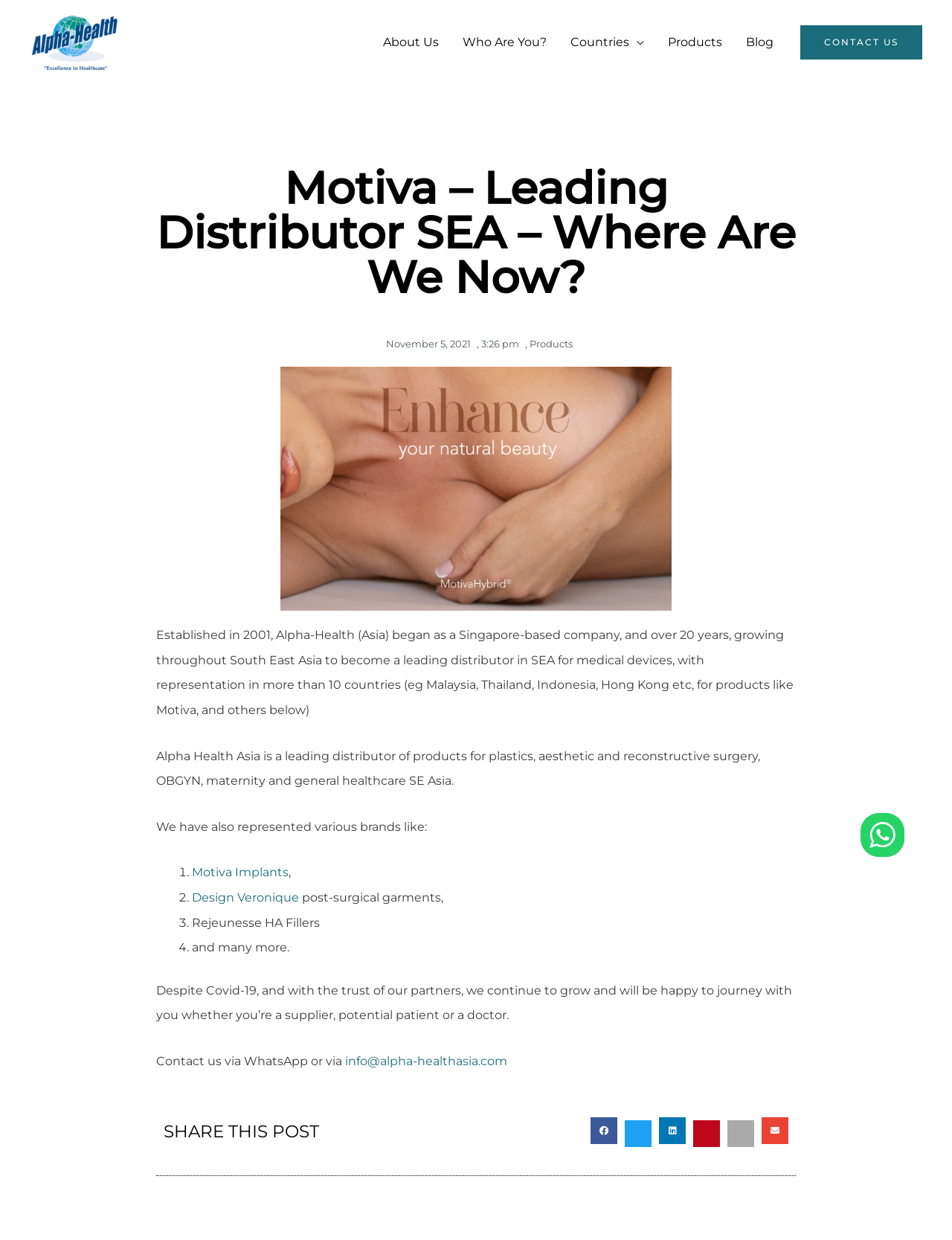How many countries does Alpha Health Asia operate in?
Please answer the question with as much detail as possible using the screenshot.

The webpage states that Alpha Health Asia has grown throughout South East Asia to become a leading distributor in SEA for medical devices, with representation in more than 10 countries, including Malaysia, Thailand, Indonesia, and Hong Kong.